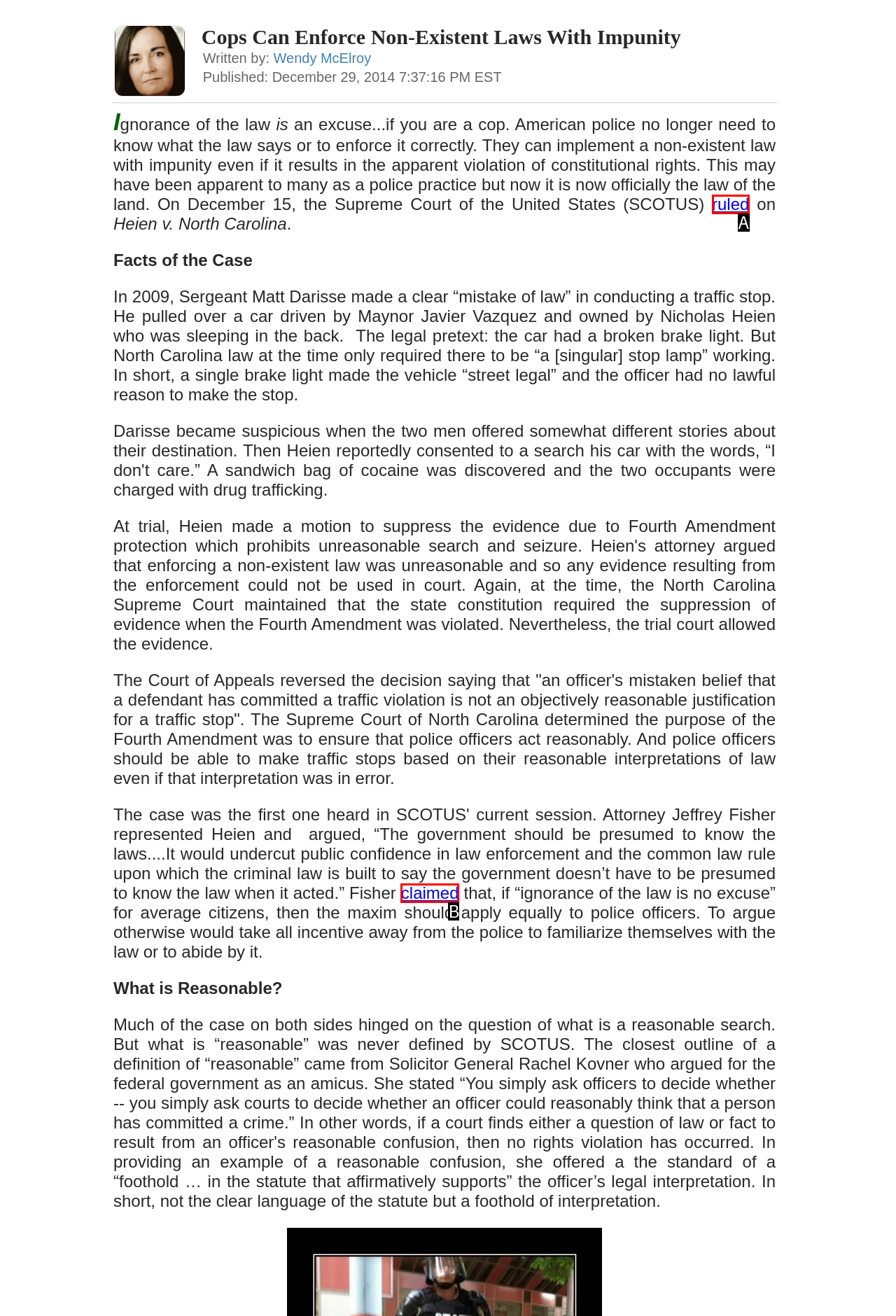Choose the UI element that best aligns with the description: claimed
Respond with the letter of the chosen option directly.

B